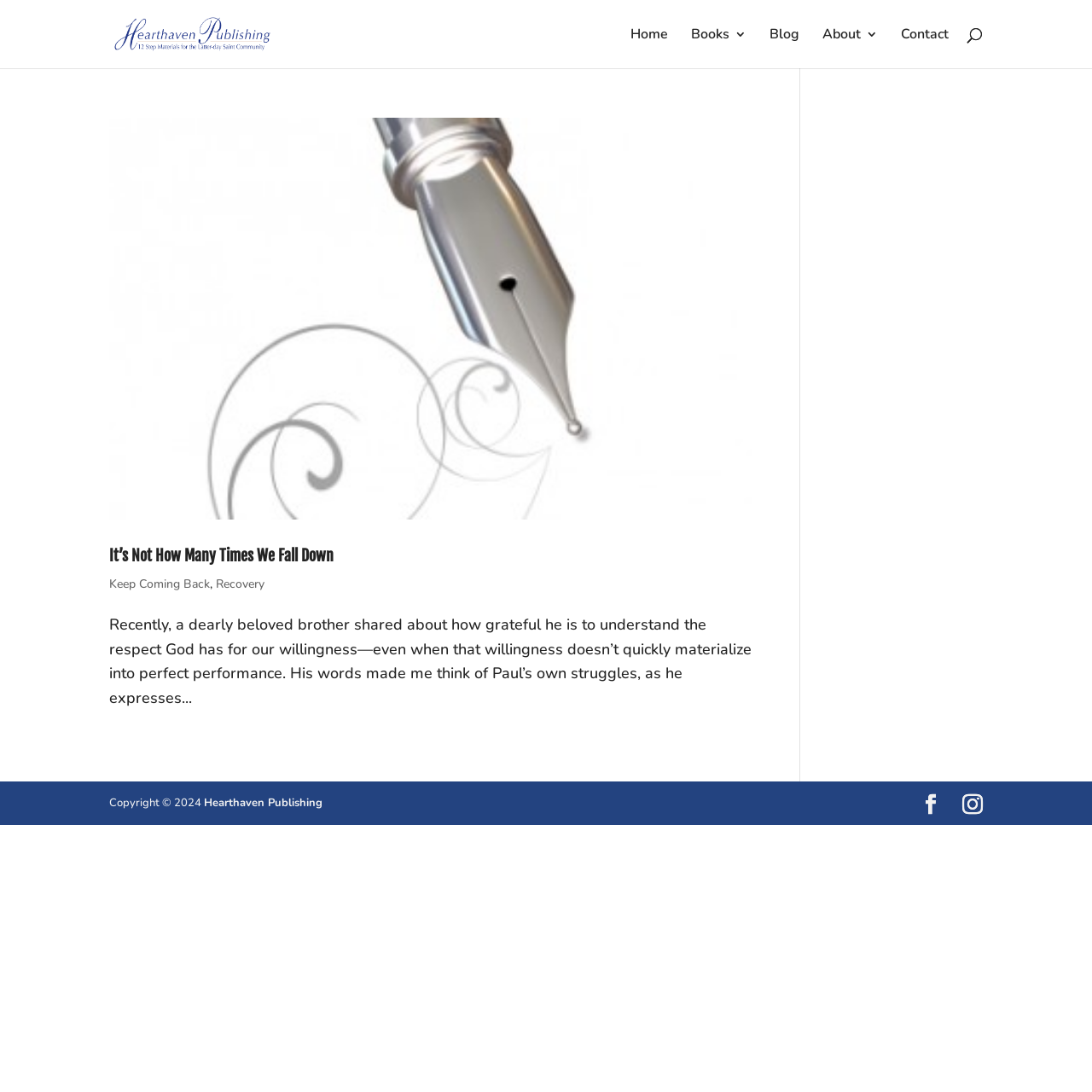What is the name of the publishing company?
Examine the image and provide an in-depth answer to the question.

The name of the publishing company can be found in the top-left corner of the webpage, where it is written as 'Hearthaven Publishing' and also has an image with the same name.